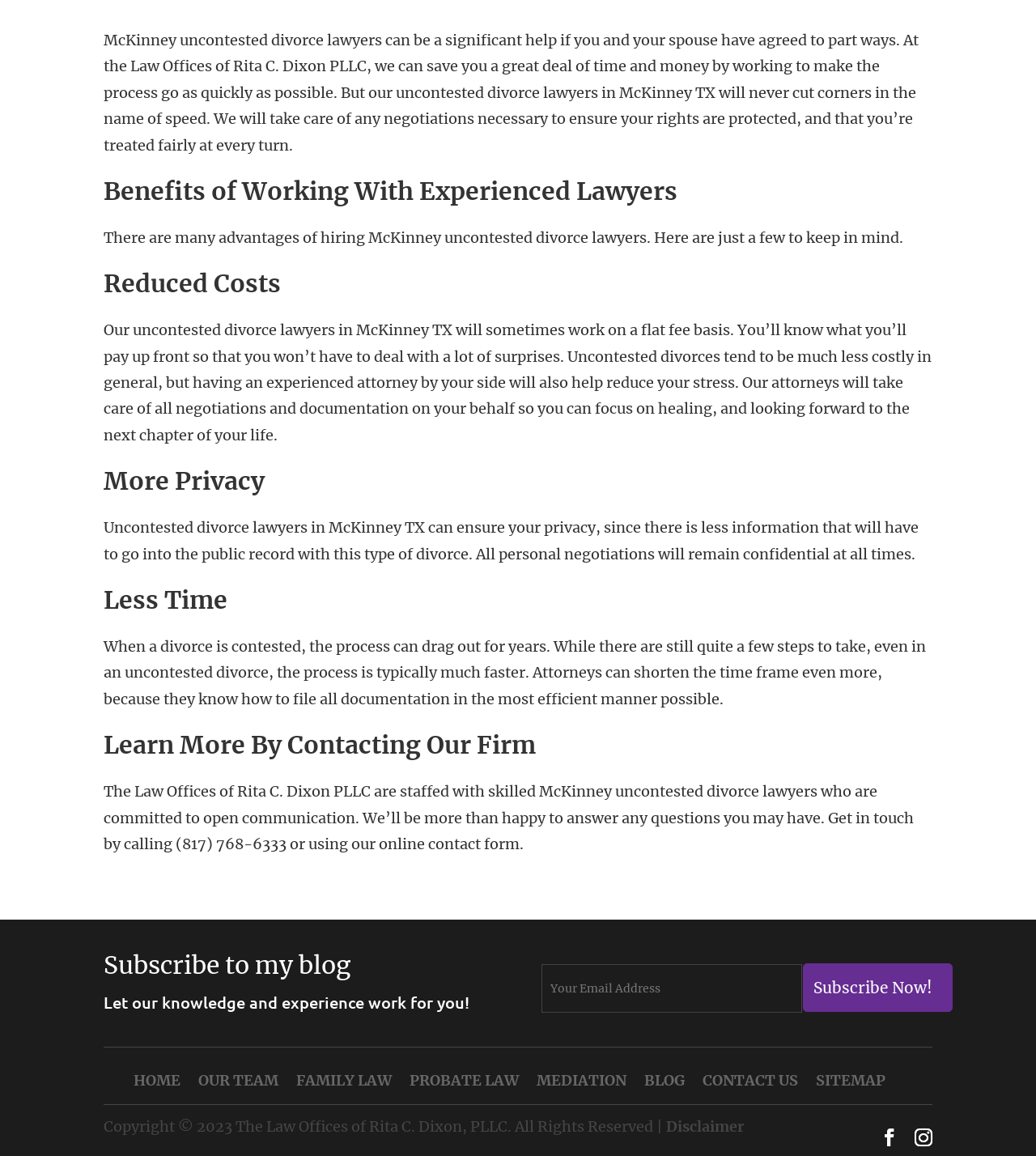Identify the bounding box coordinates for the UI element described by the following text: "BLOG". Provide the coordinates as four float numbers between 0 and 1, in the format [left, top, right, bottom].

[0.621, 0.927, 0.661, 0.943]